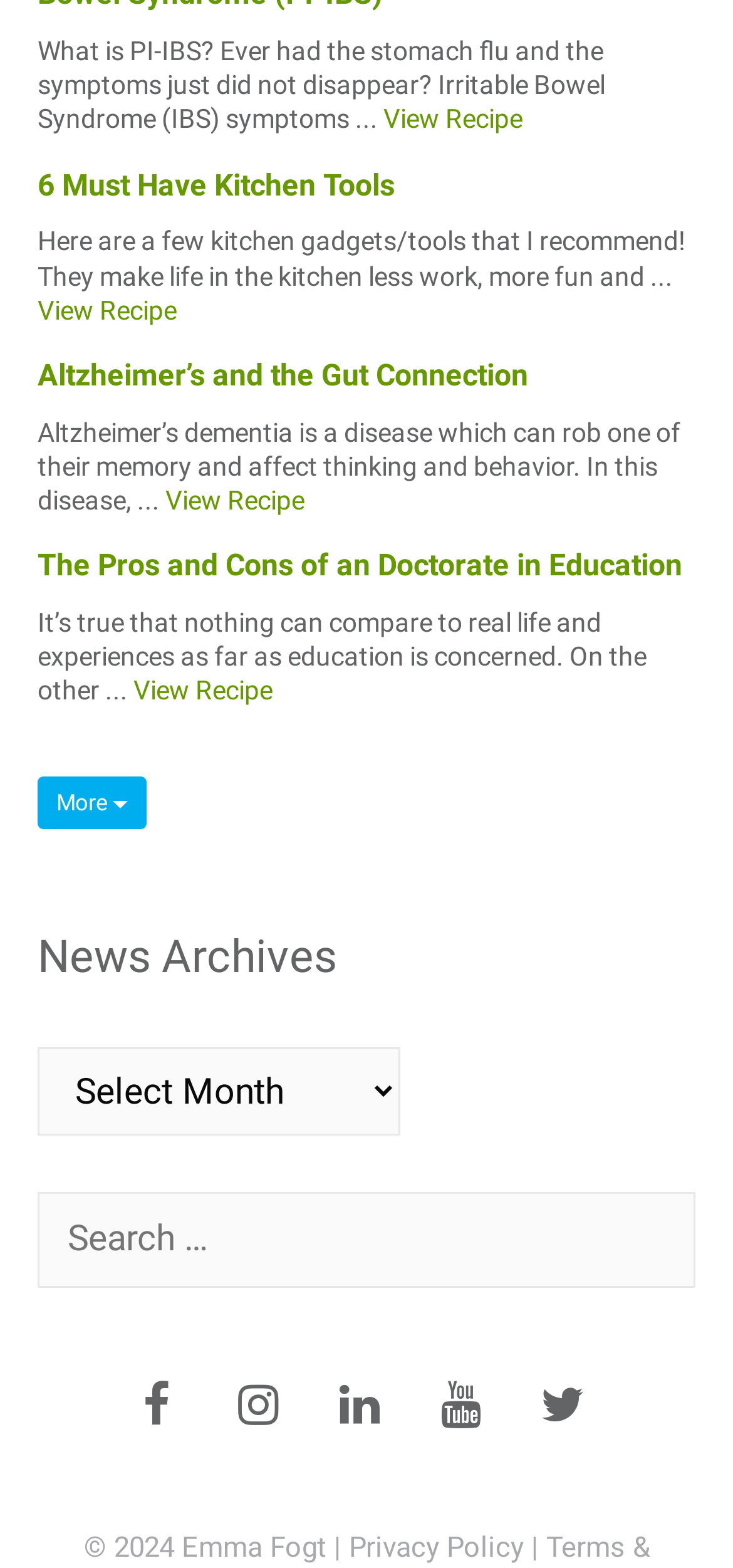Determine the bounding box coordinates (top-left x, top-left y, bottom-right x, bottom-right y) of the UI element described in the following text: aria-label="YouTube" title="YouTube"

[0.569, 0.869, 0.687, 0.926]